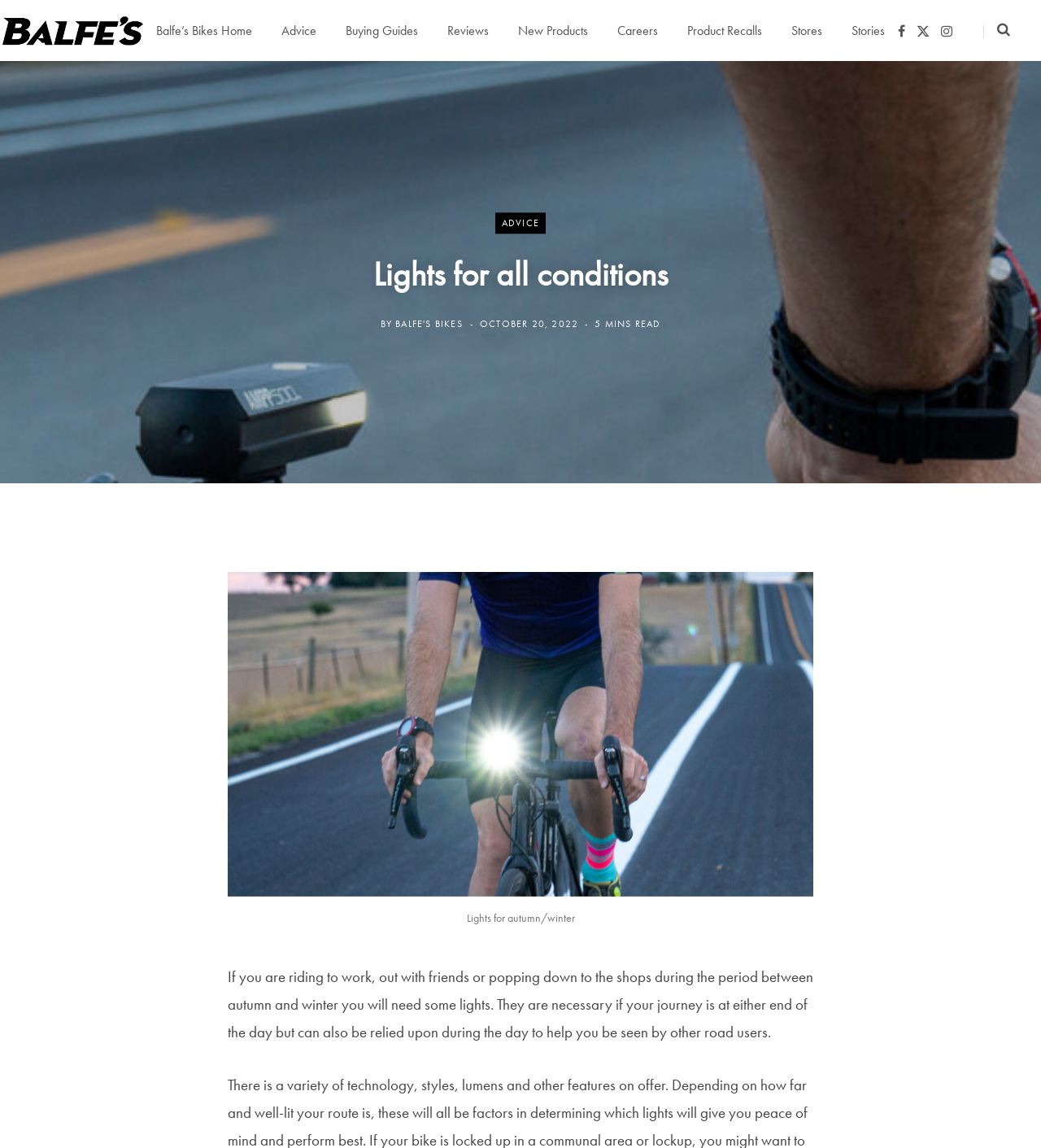Please use the details from the image to answer the following question comprehensively:
What is the blog post about?

Based on the webpage content, the blog post is about the importance of having lights for cycling during autumn and winter seasons, and how they can be necessary for safety during these periods.